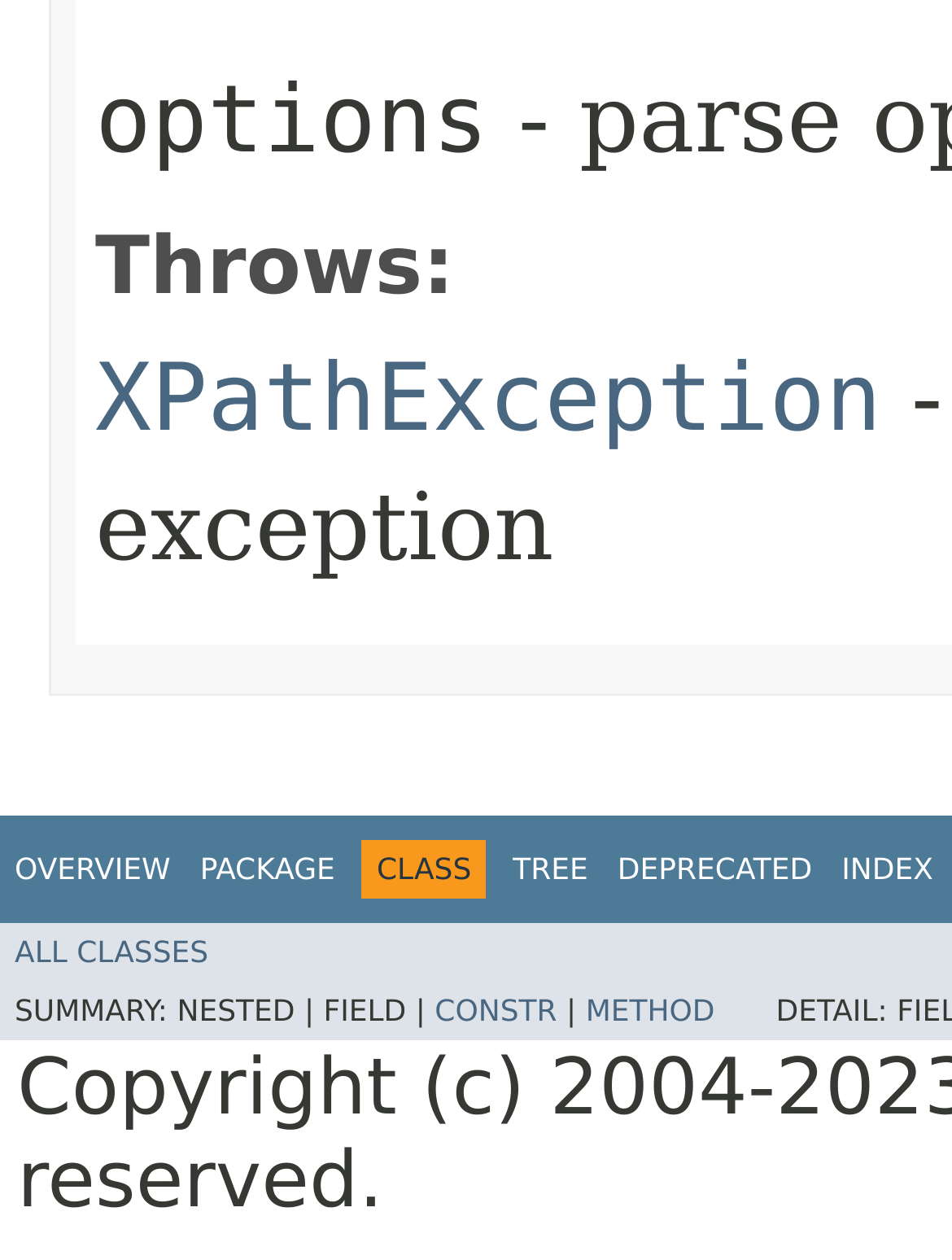What is the first link on the top navigation bar?
Give a single word or phrase answer based on the content of the image.

OVERVIEW